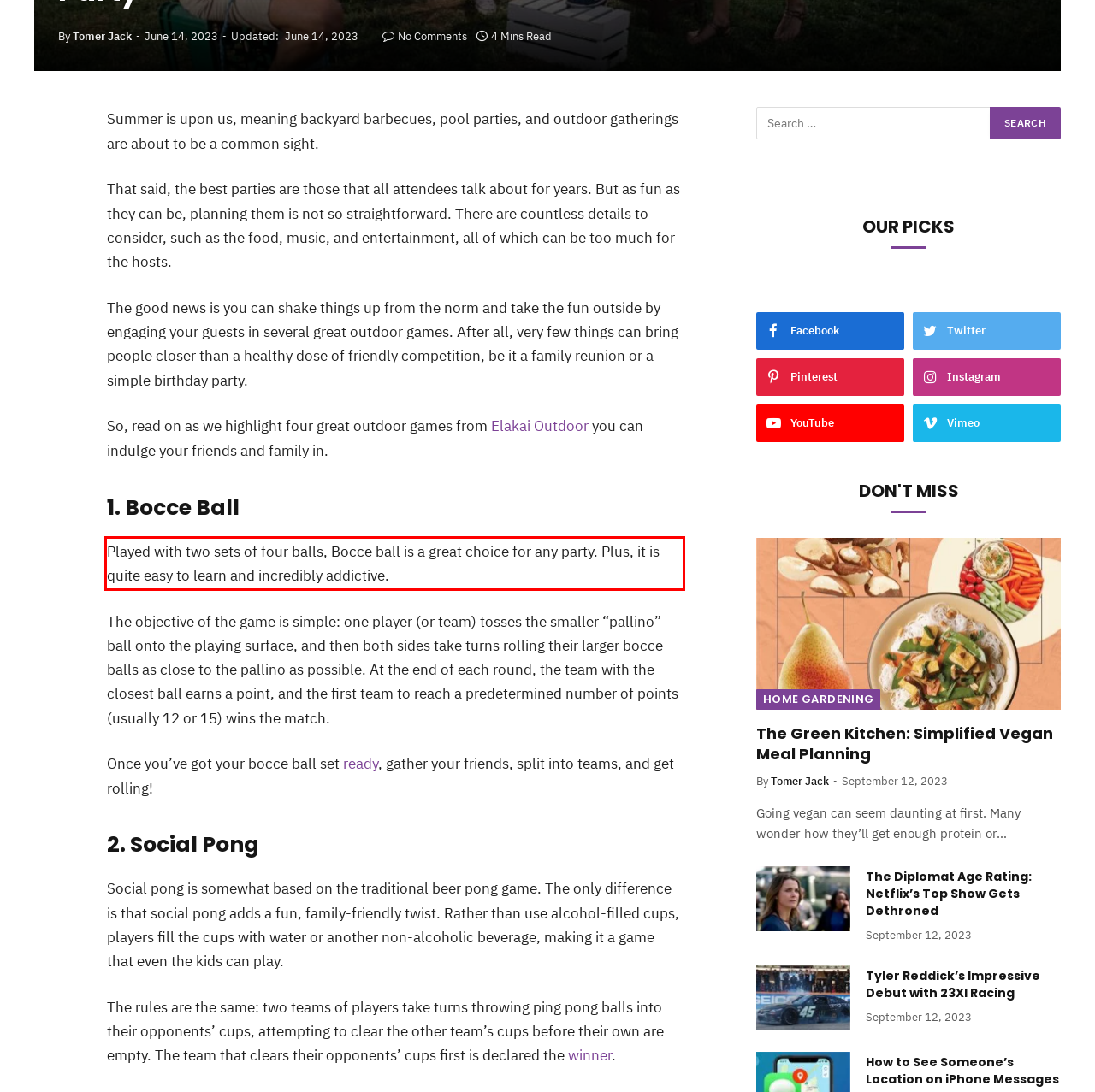Please perform OCR on the text within the red rectangle in the webpage screenshot and return the text content.

Played with two sets of four balls, Bocce ball is a great choice for any party. Plus, it is quite easy to learn and incredibly addictive.